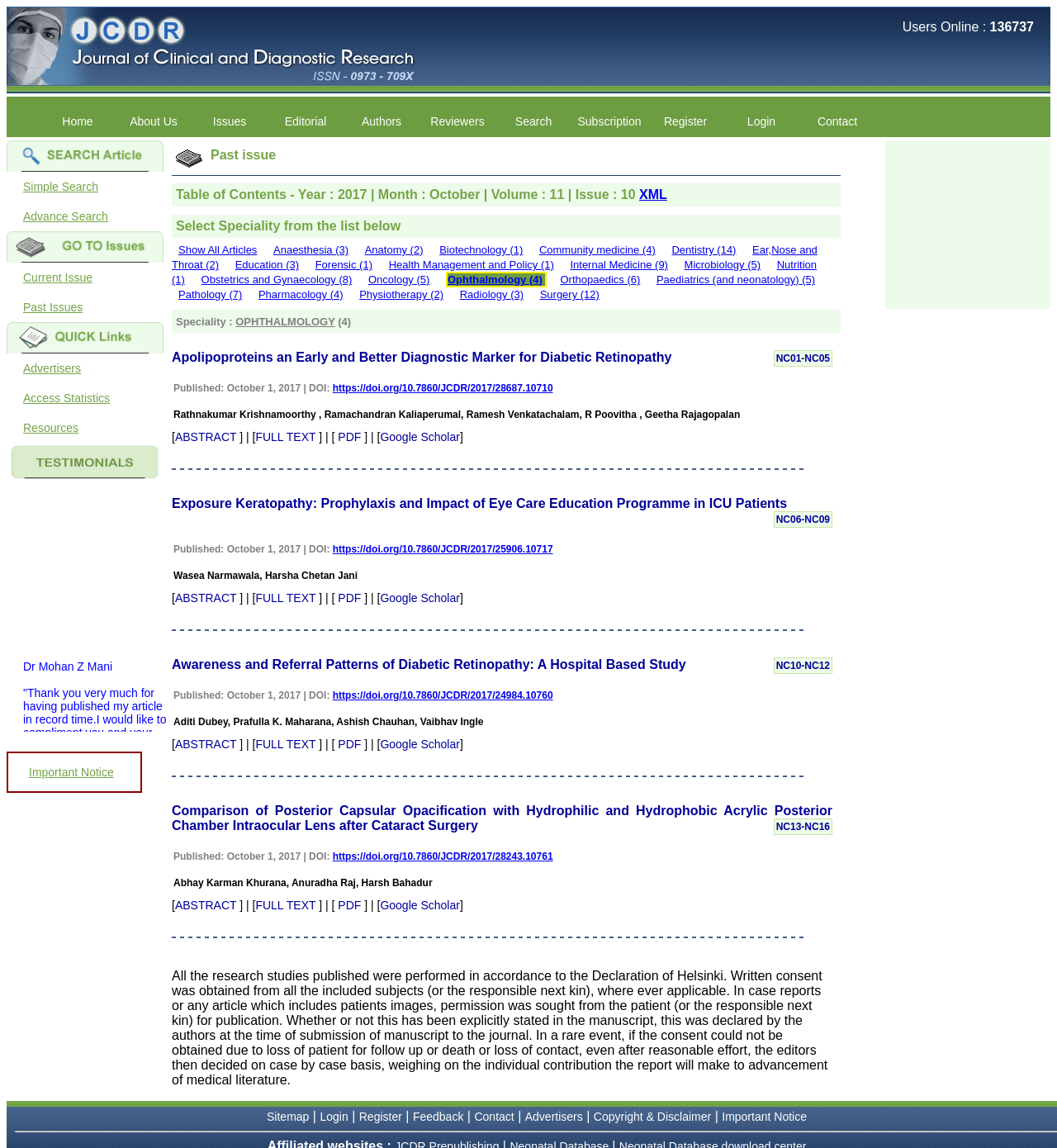Determine the bounding box coordinates for the clickable element required to fulfill the instruction: "Read the 'ABSTRACT' of the article". Provide the coordinates as four float numbers between 0 and 1, i.e., [left, top, right, bottom].

[0.166, 0.375, 0.224, 0.386]